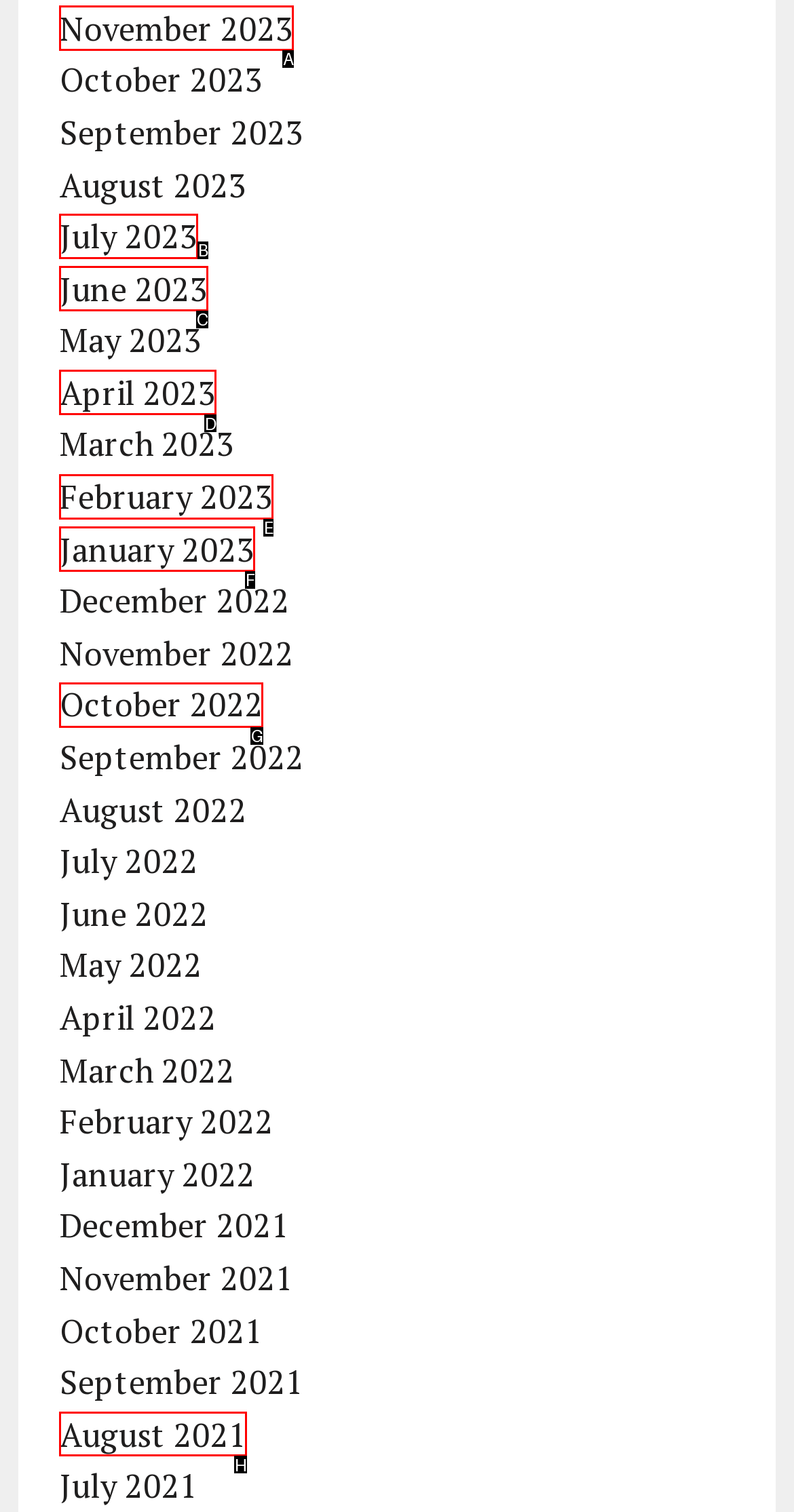From the given options, choose the one to complete the task: browse August 2021
Indicate the letter of the correct option.

H